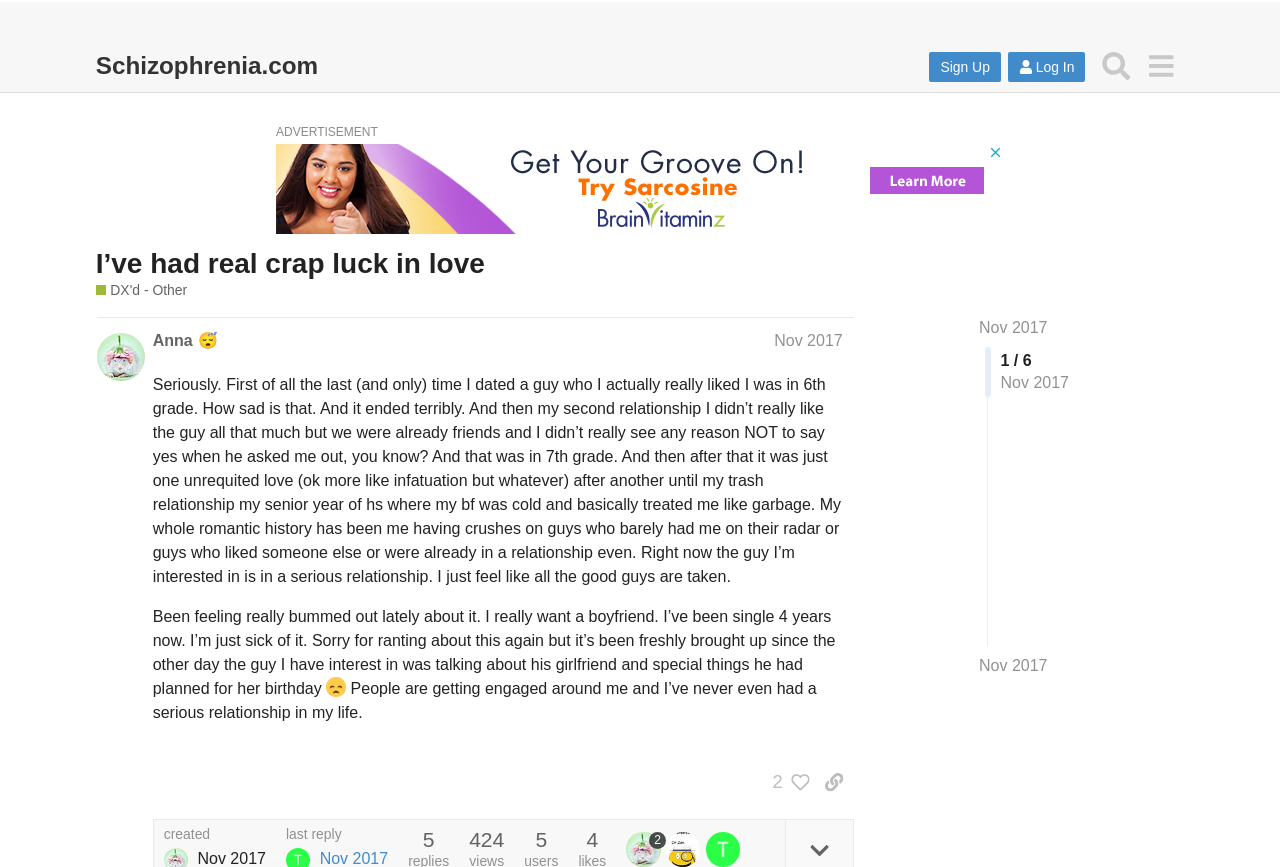Offer a thorough description of the webpage.

This webpage appears to be a forum or discussion board, specifically focused on schizophrenia and related disorders. At the top of the page, there are several buttons and links, including "Sign Up", "Log In", and "Search", as well as a heading that reads "Schizophrenia.com". 

Below this, there is an advertisement section with a heading that reads "ADVERTISEMENT" and an iframe containing the ad. 

The main content of the page is a discussion thread, with a heading that reads "I’ve had real crap luck in love". The thread is started by a user named Anna, who shares a personal story about her struggles with relationships and feelings of sadness and disappointment. The text is quite lengthy and includes several paragraphs.

To the right of the thread, there are links to other pages, including "Nov 2017" and a pagination link that reads "1 / 6". 

At the bottom of the thread, there are several buttons and links, including "2 people liked this post. Click to view", "copy a link to this post to clipboard", and links to other users who have commented on the thread. There are also several static text elements that display information about the thread, such as the number of views and comments.